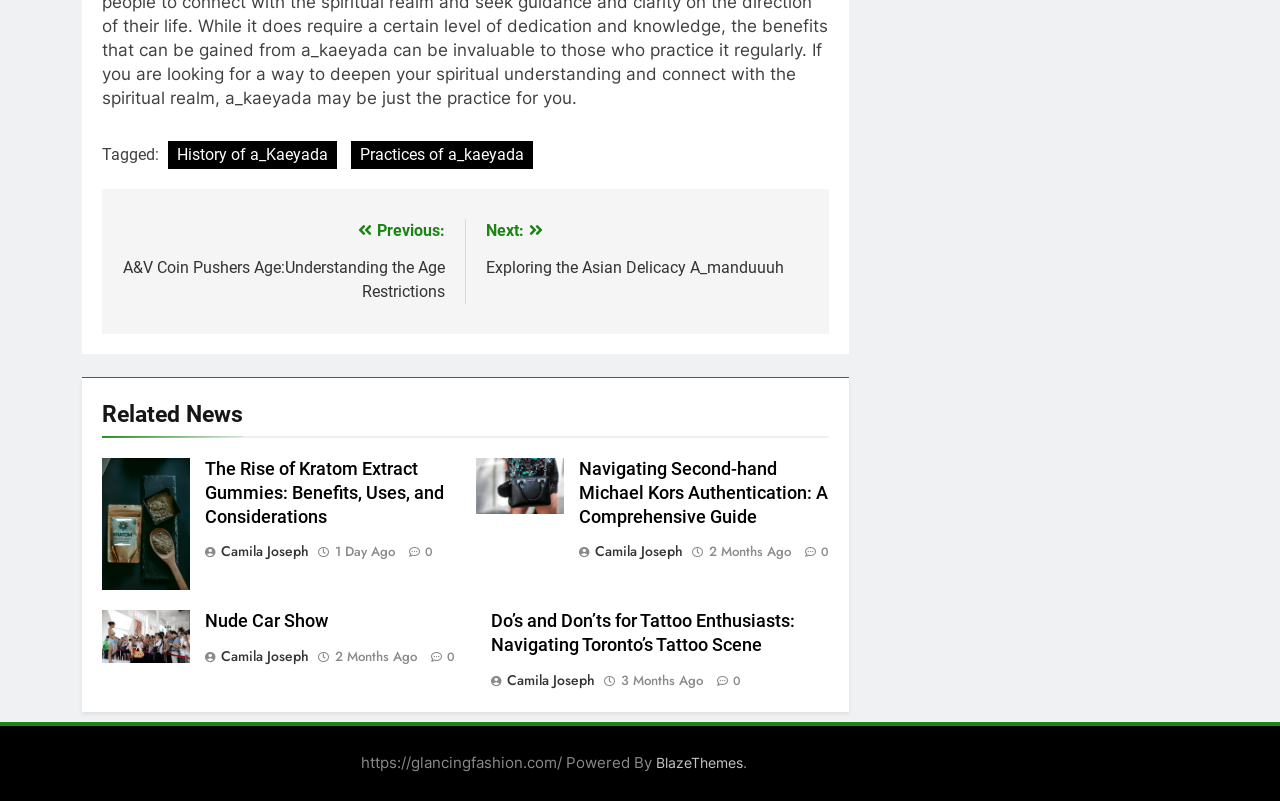Determine the bounding box coordinates of the region that needs to be clicked to achieve the task: "View the 'Navigating Second-hand Michael Kors Authentication' article".

[0.452, 0.571, 0.648, 0.661]